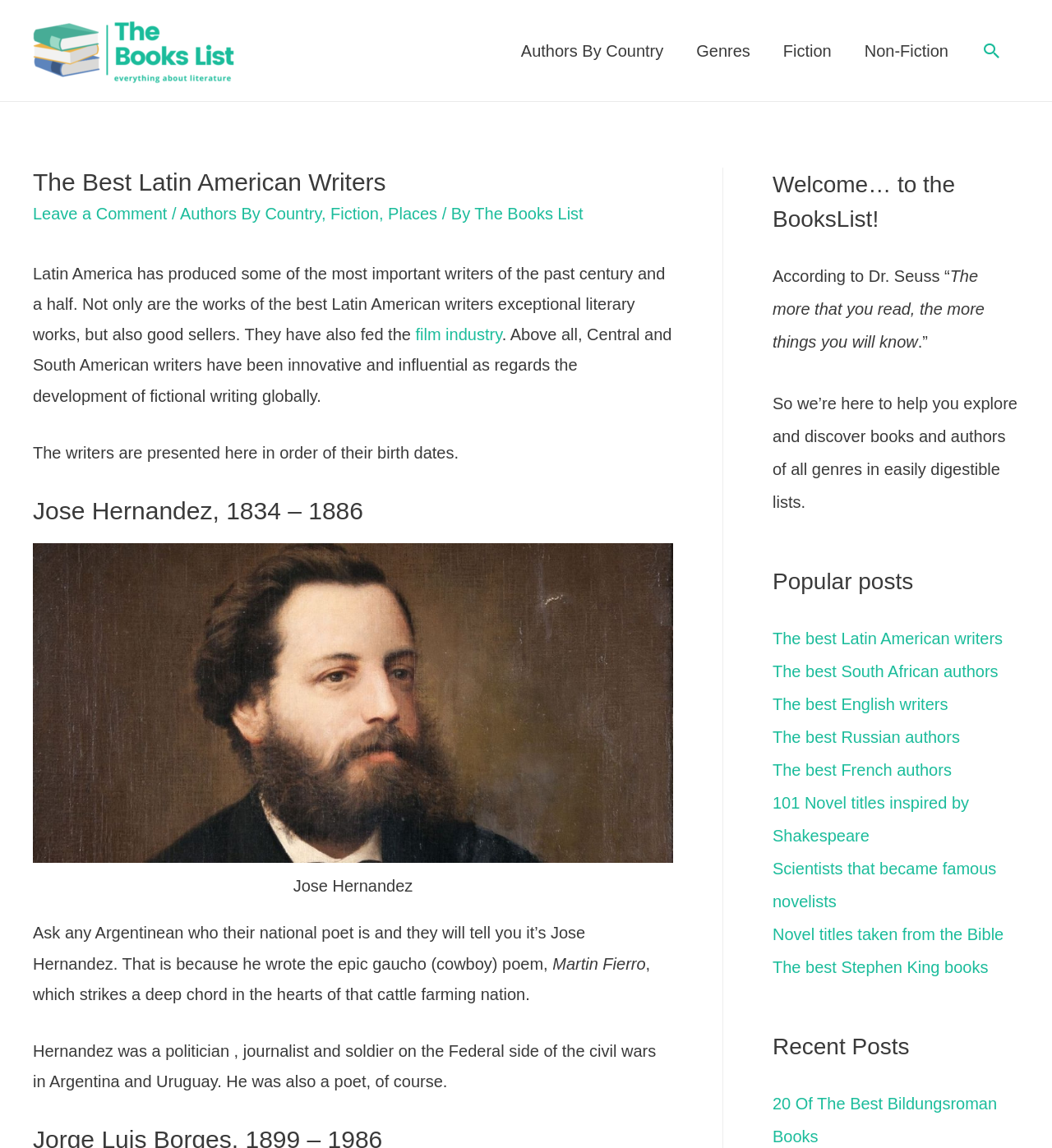Based on the provided description, "The best Russian authors", find the bounding box of the corresponding UI element in the screenshot.

[0.734, 0.634, 0.912, 0.65]